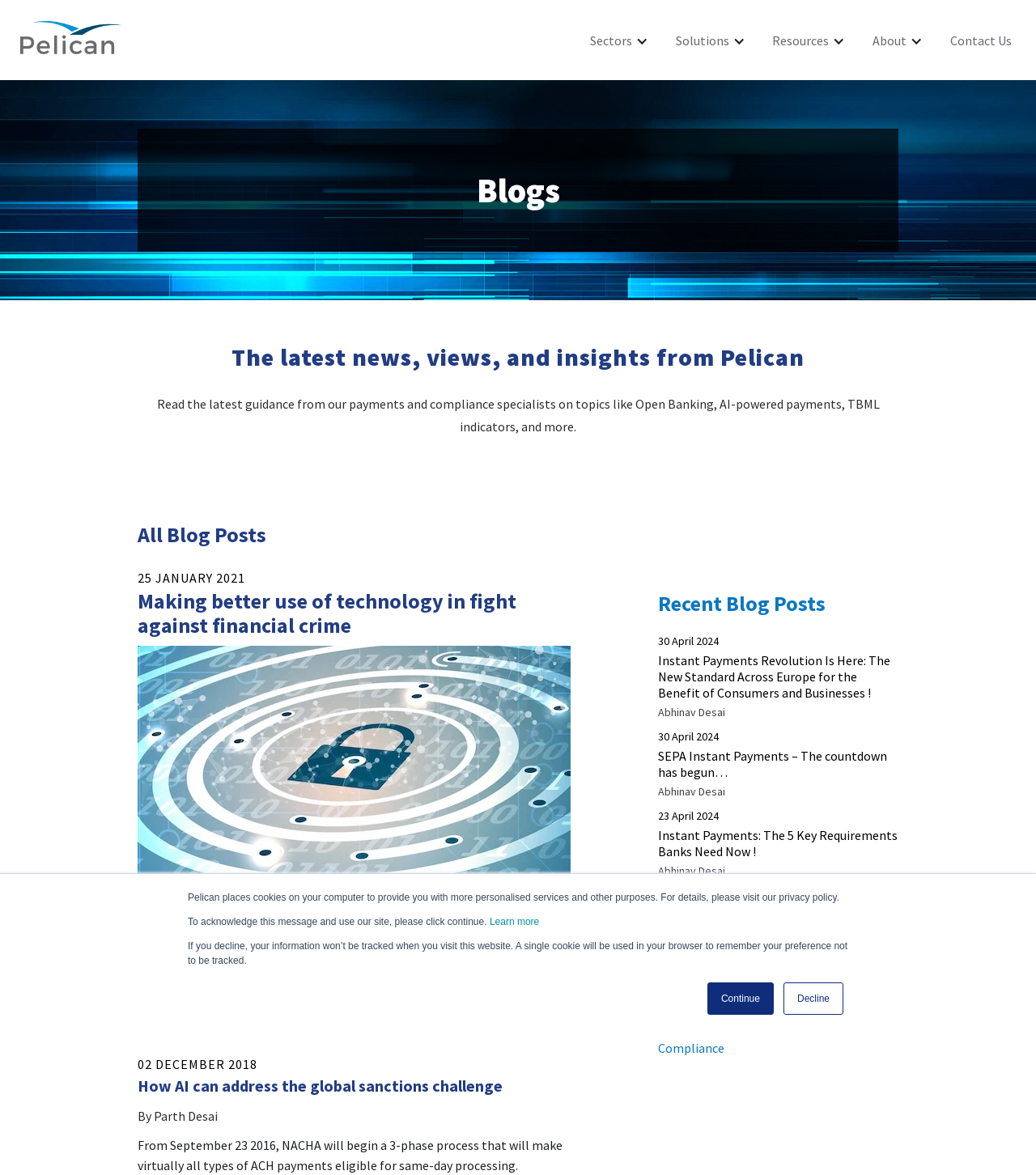What is the purpose of the cookies on this website?
Using the visual information from the image, give a one-word or short-phrase answer.

Personalised services